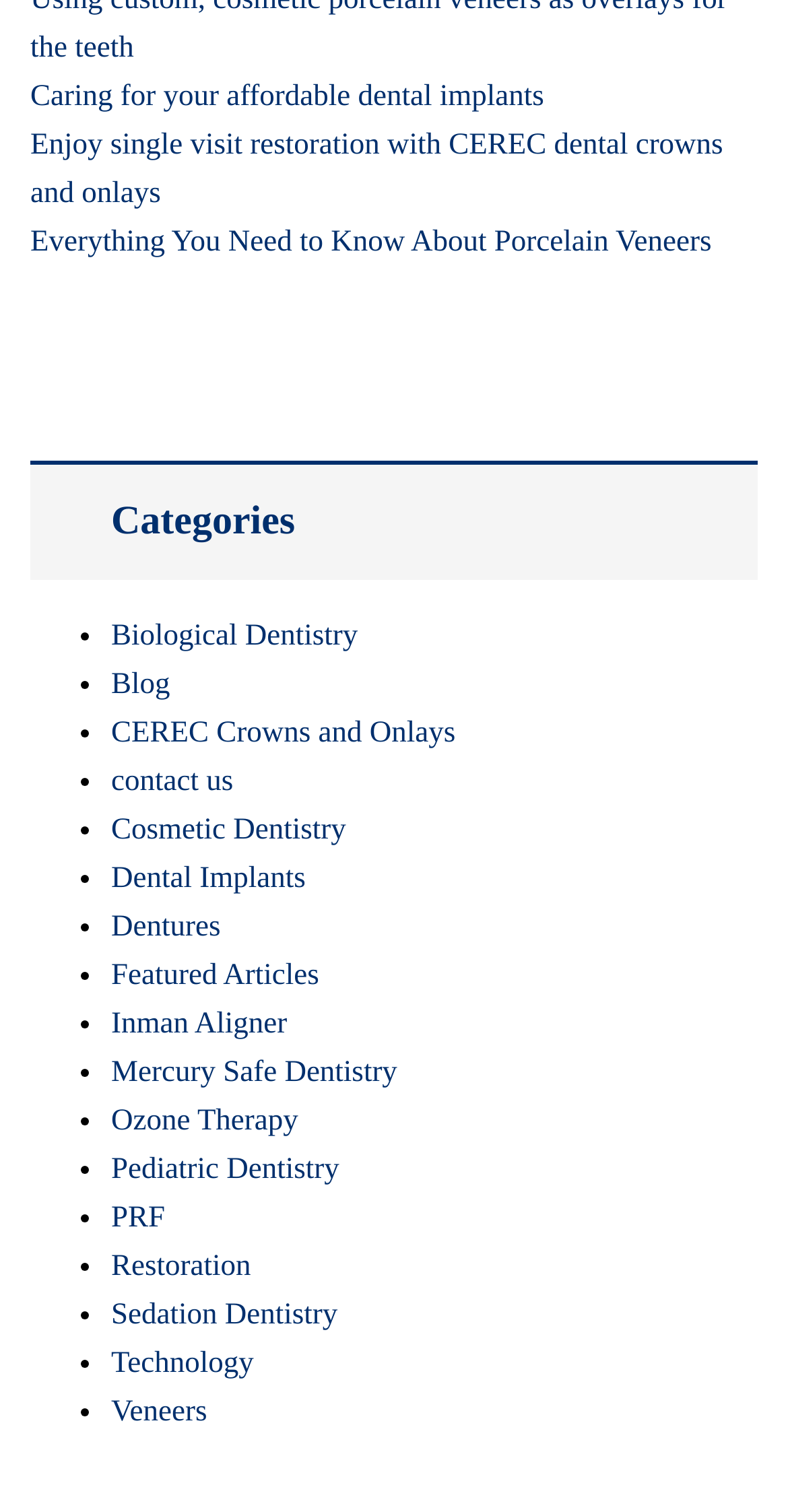Use a single word or phrase to answer the question: 
What is the last category listed on the webpage?

Veneers